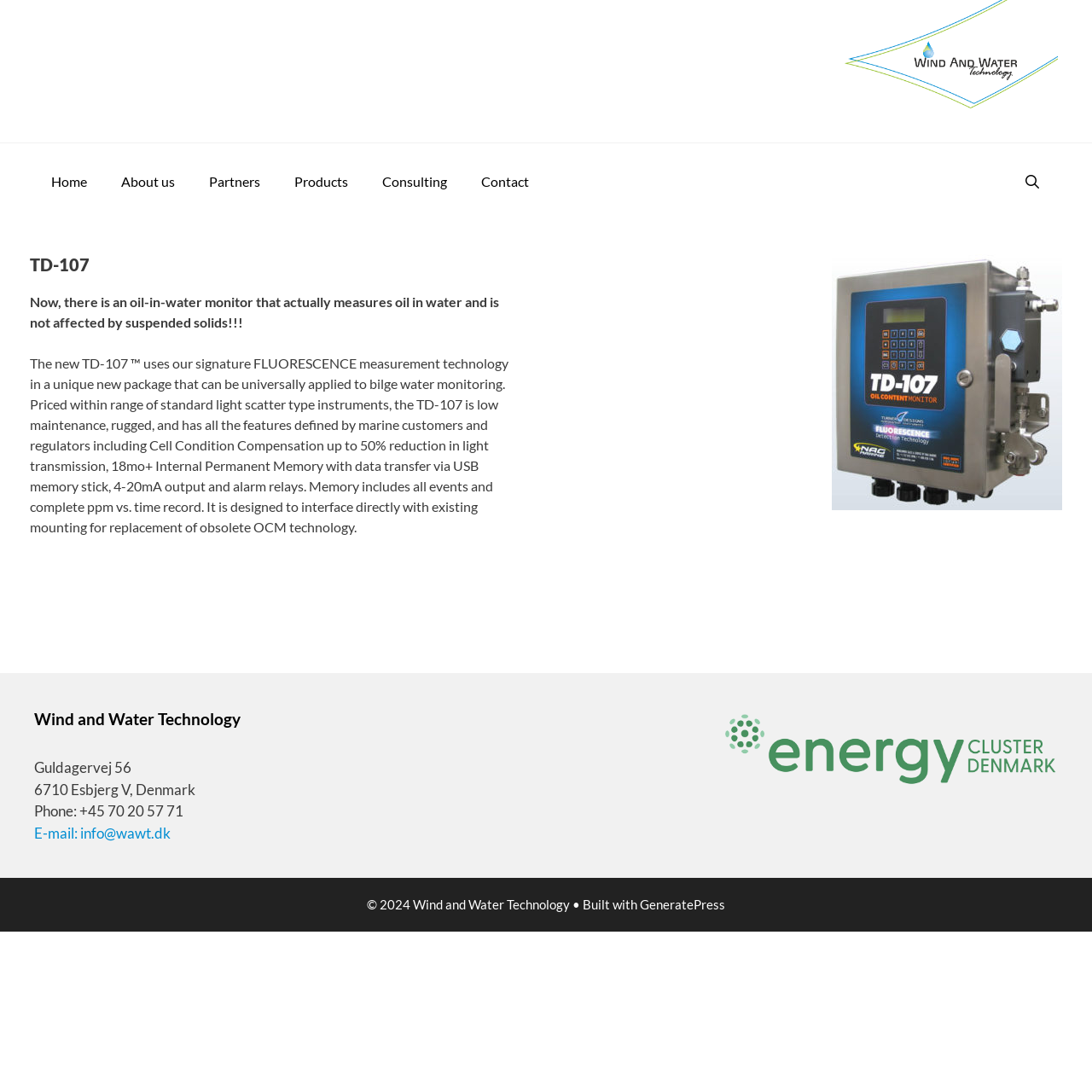Locate the bounding box coordinates of the item that should be clicked to fulfill the instruction: "View TD-107 details".

[0.027, 0.233, 0.473, 0.252]